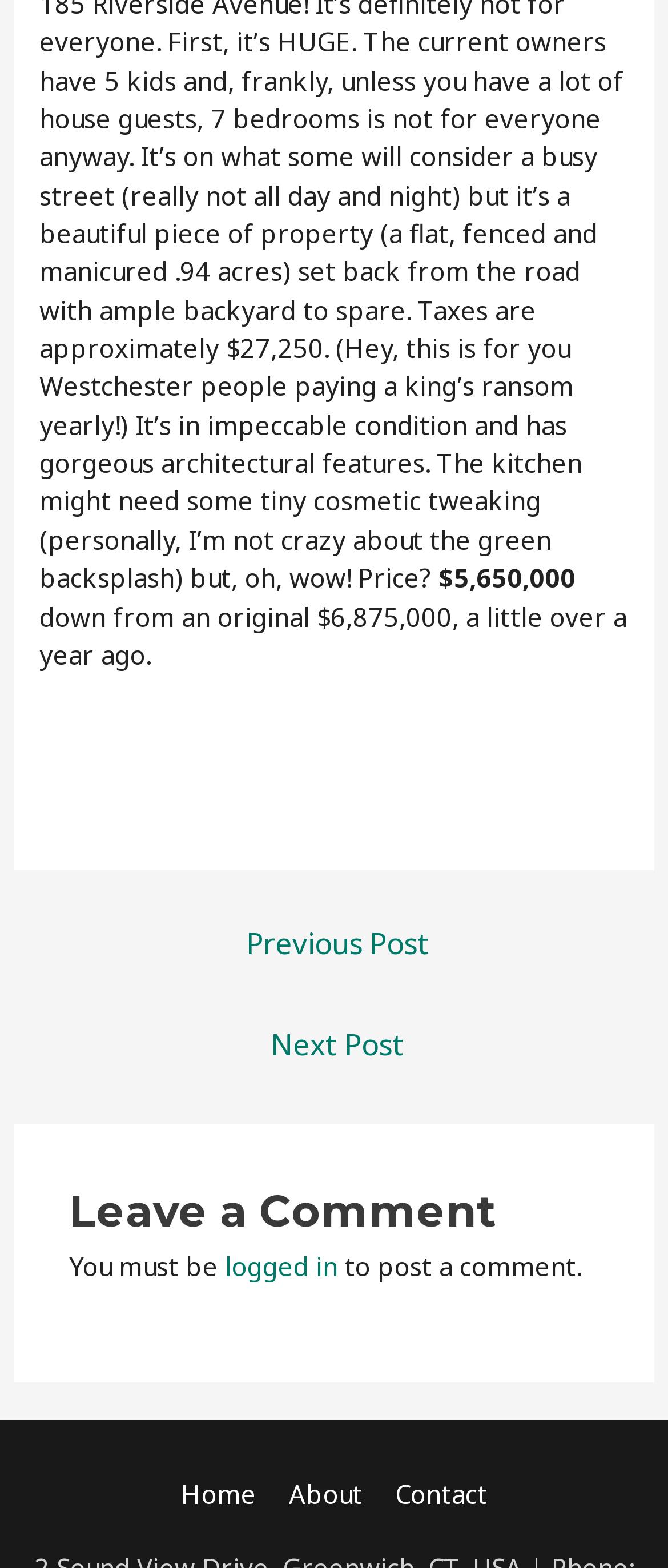Please determine the bounding box coordinates, formatted as (top-left x, top-left y, bottom-right x, bottom-right y), with all values as floating point numbers between 0 and 1. Identify the bounding box of the region described as: We run on Intercom

None